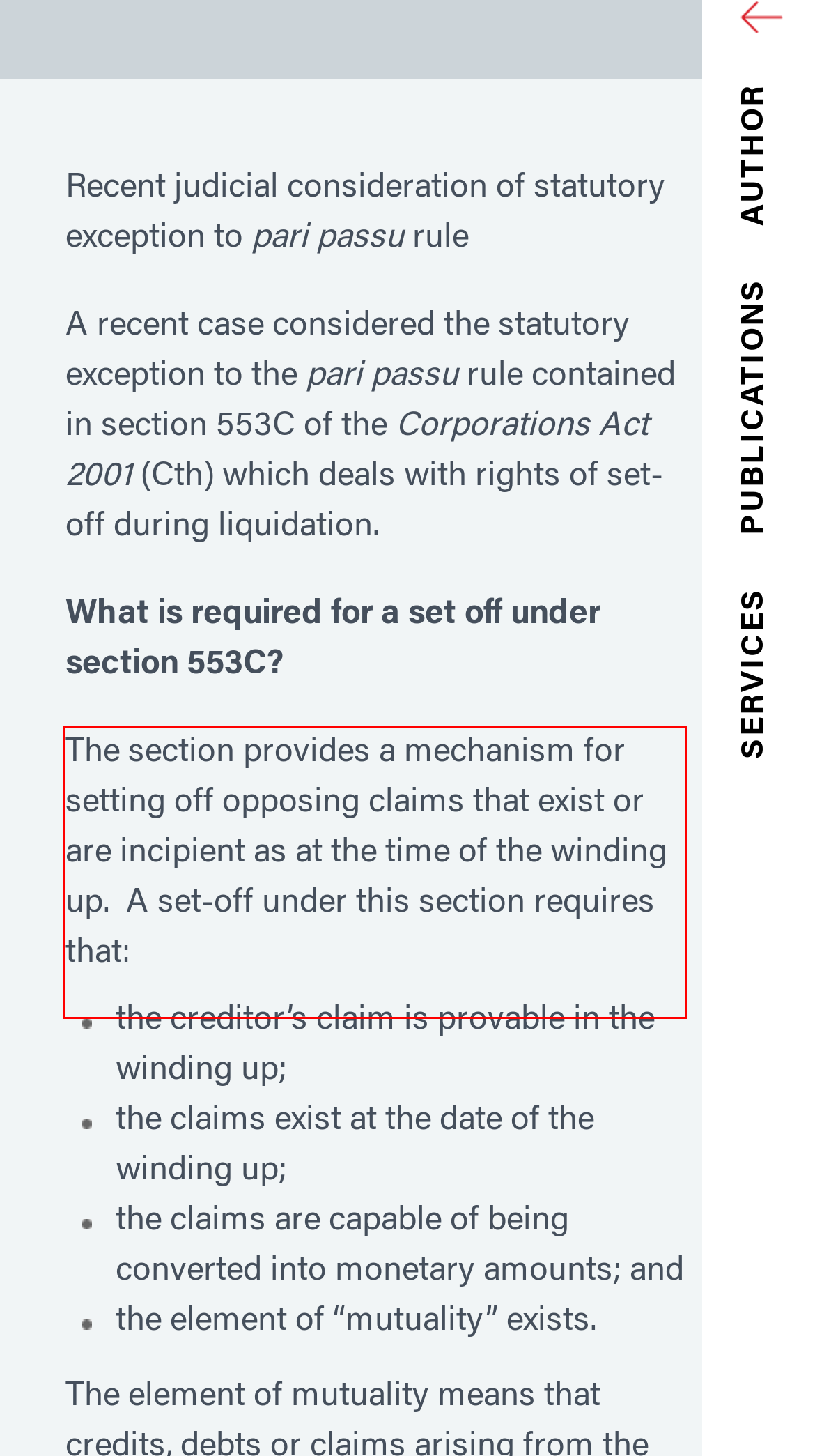You are provided with a screenshot of a webpage that includes a red bounding box. Extract and generate the text content found within the red bounding box.

The section provides a mechanism for setting off opposing claims that exist or are incipient as at the time of the winding up. A set-off under this section requires that: